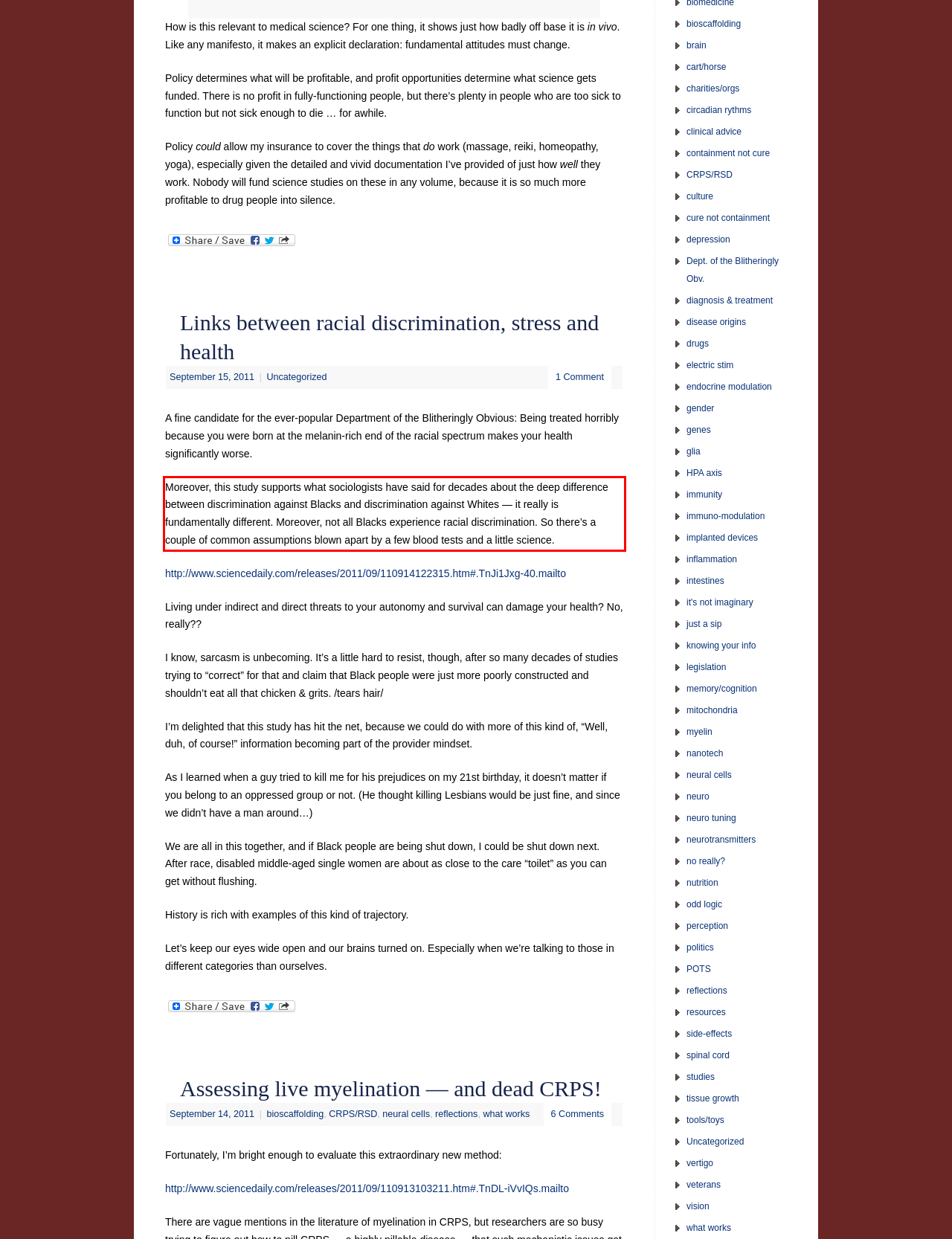Given a webpage screenshot, locate the red bounding box and extract the text content found inside it.

Moreover, this study supports what sociologists have said for decades about the deep difference between discrimination against Blacks and discrimination against Whites — it really is fundamentally different. Moreover, not all Blacks experience racial discrimination. So there’s a couple of common assumptions blown apart by a few blood tests and a little science.